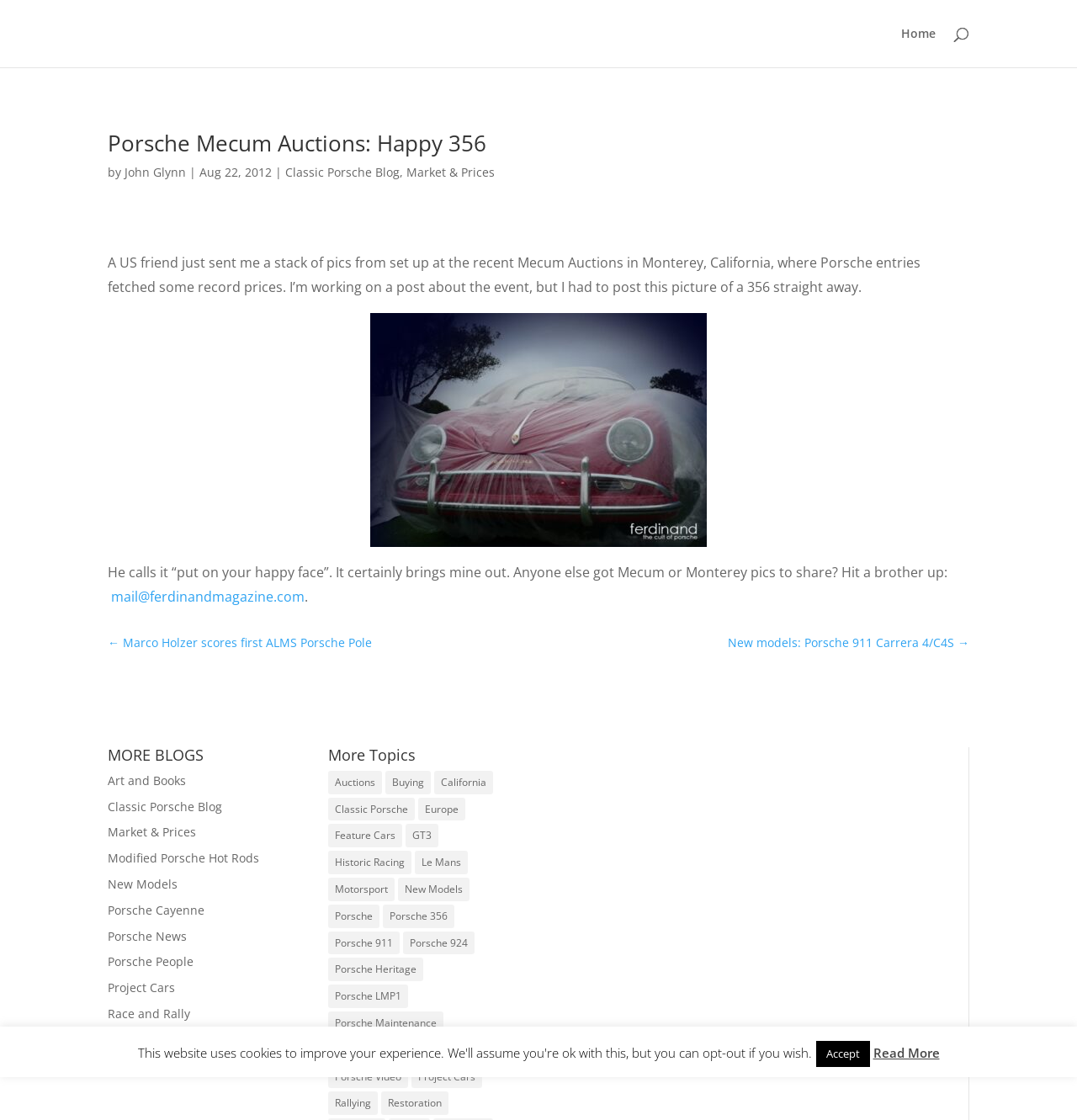Can you look at the image and give a comprehensive answer to the question:
What is the purpose of the link 'mail@ferdinandmagazine.com'?

The link 'mail@ferdinandmagazine.com' is likely the author's email address, allowing readers to contact them directly.